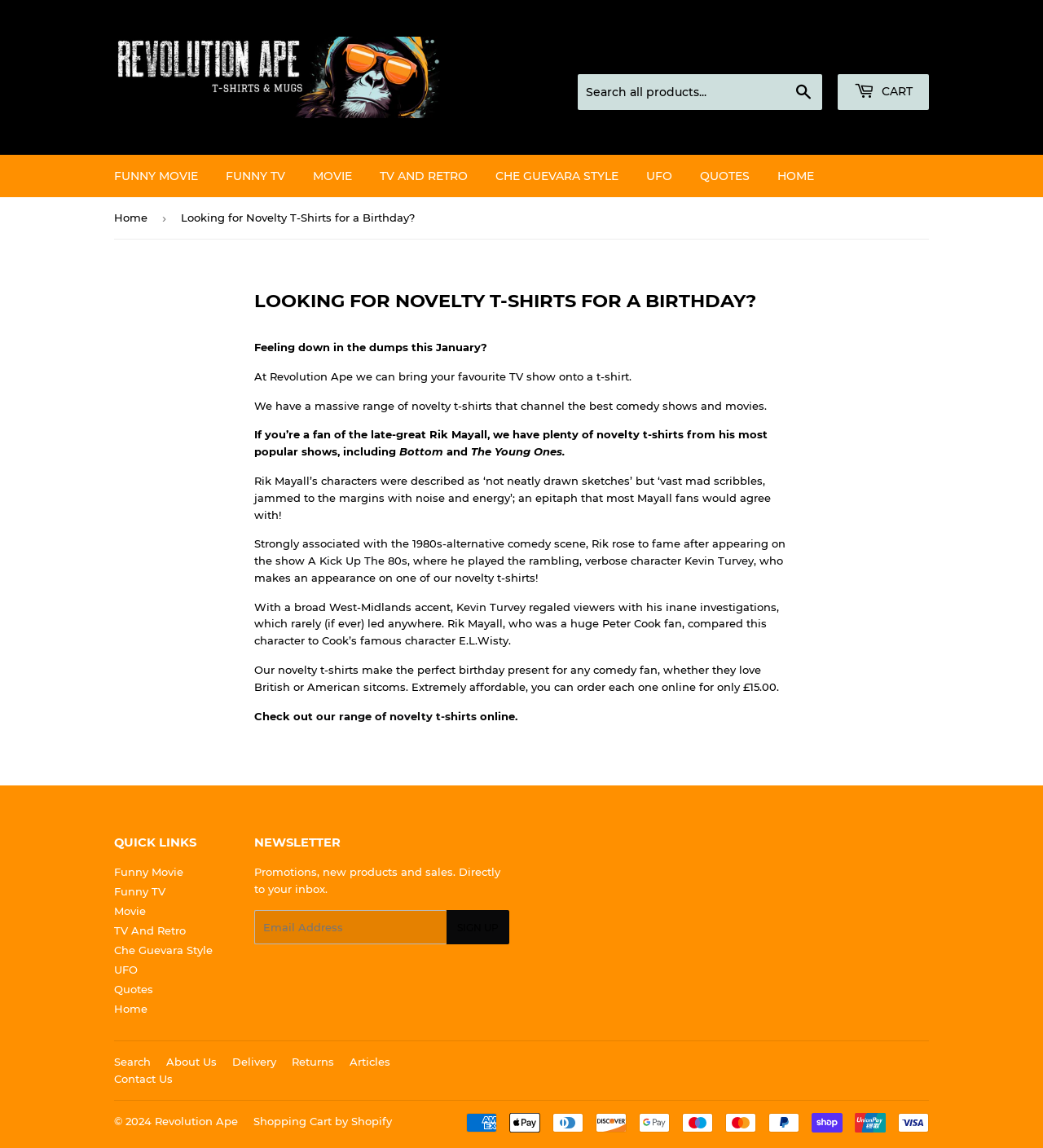Identify and provide the title of the webpage.

LOOKING FOR NOVELTY T-SHIRTS FOR A BIRTHDAY?